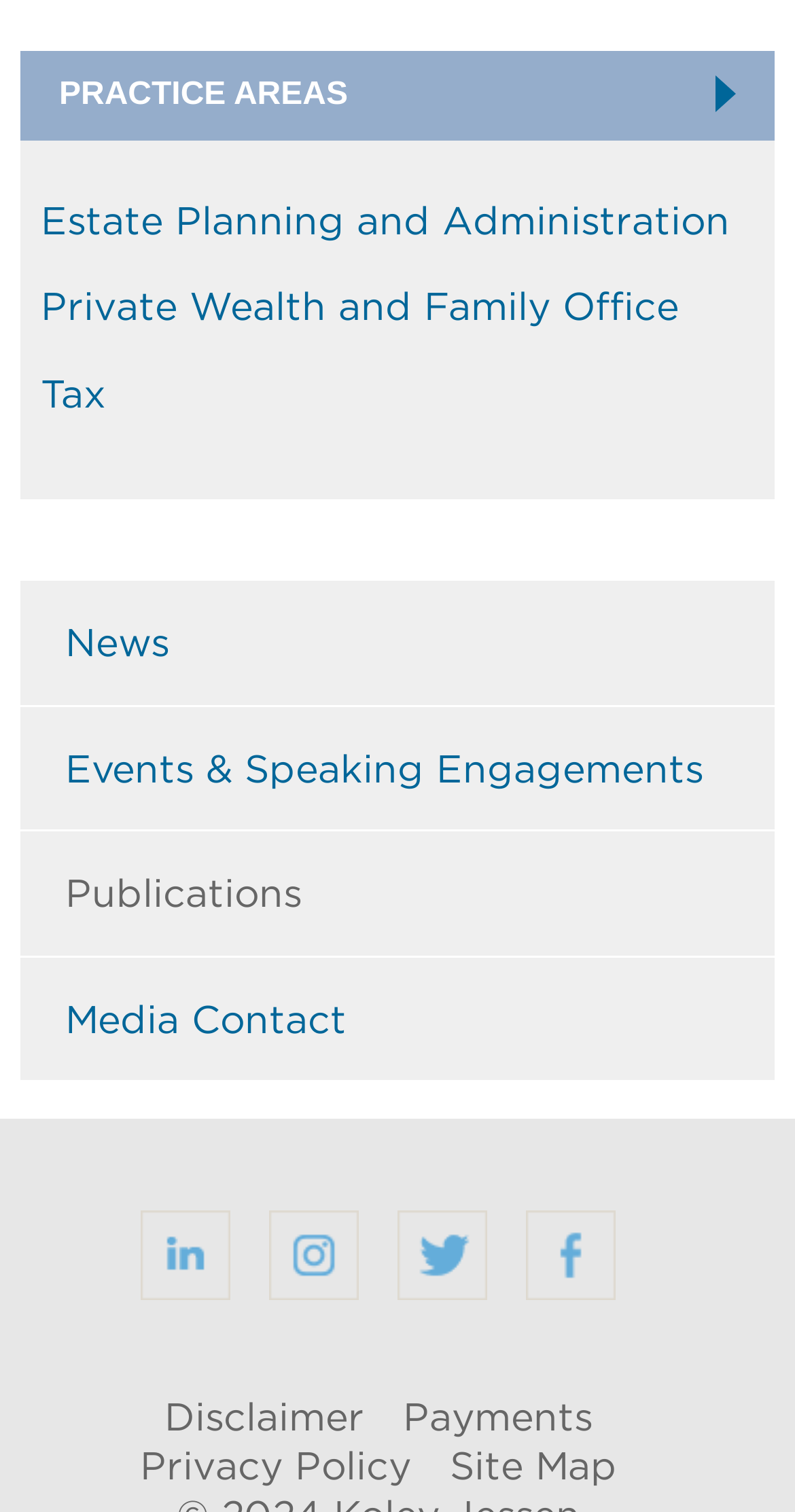Use a single word or phrase to answer the question: What is the last link listed at the bottom of the page?

Site Map